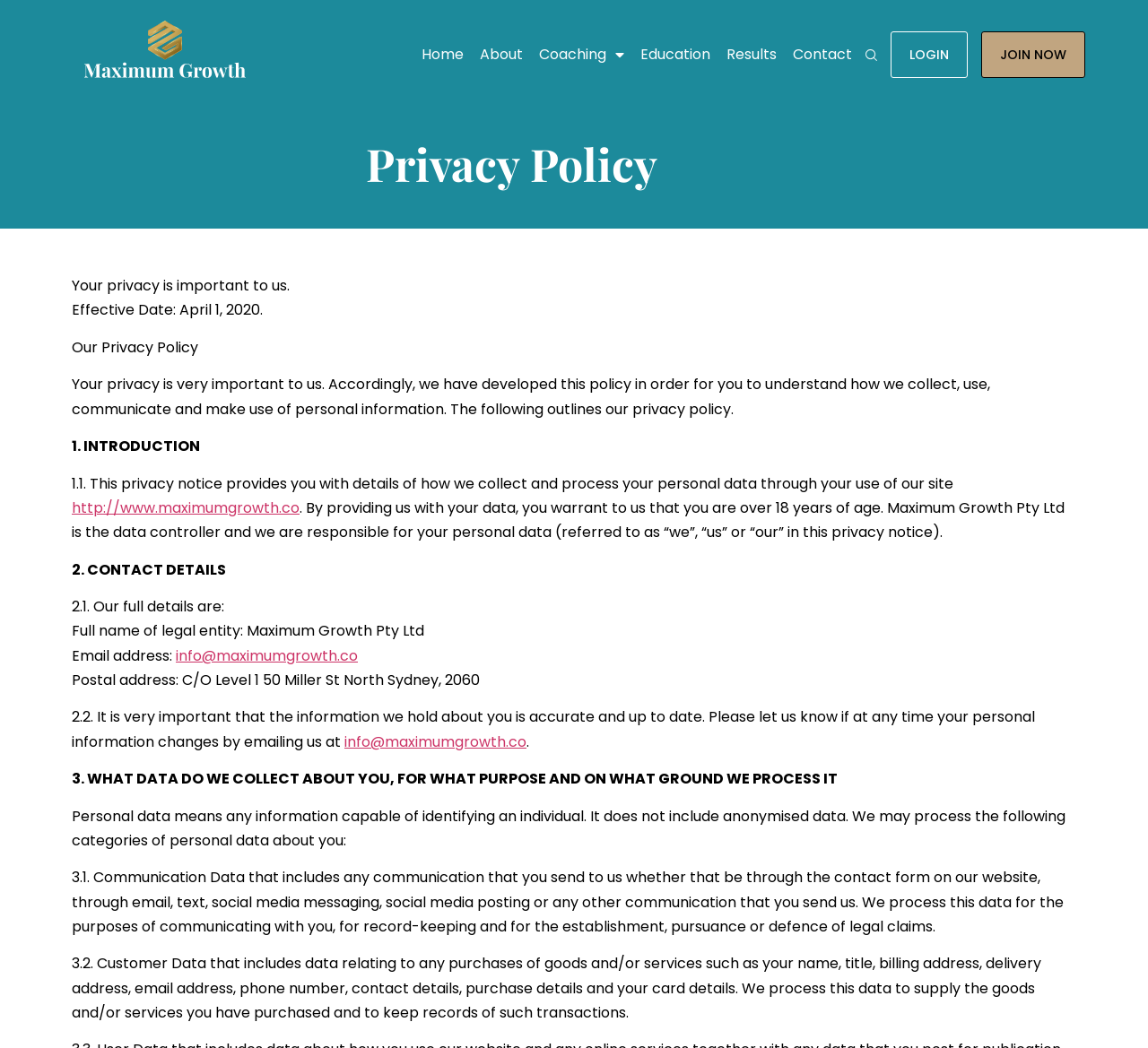Locate the bounding box coordinates of the element that should be clicked to execute the following instruction: "Click on LOGIN".

[0.776, 0.03, 0.843, 0.074]